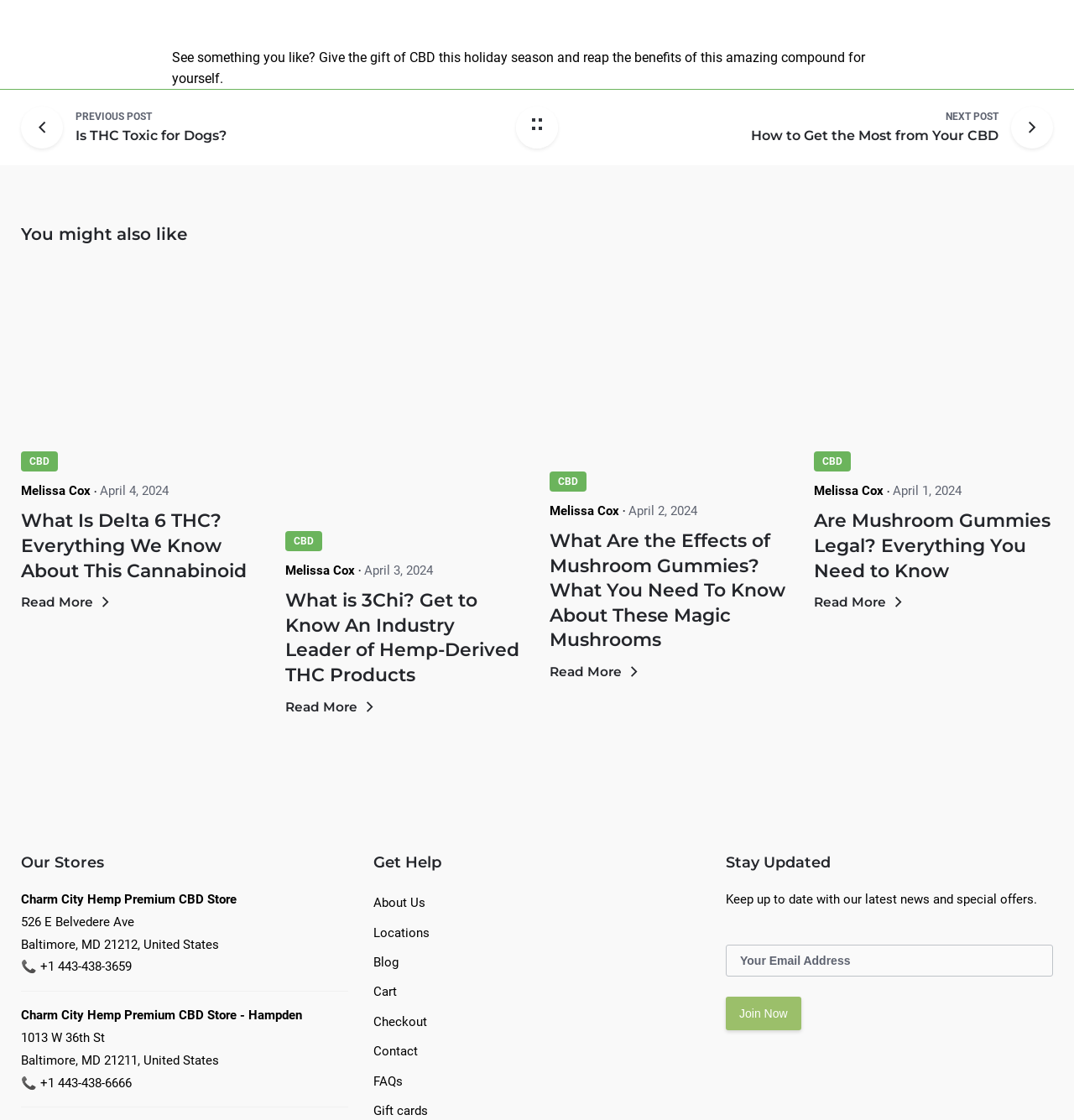Show the bounding box coordinates for the element that needs to be clicked to execute the following instruction: "Click the 'Join Now' button". Provide the coordinates in the form of four float numbers between 0 and 1, i.e., [left, top, right, bottom].

[0.676, 0.89, 0.746, 0.92]